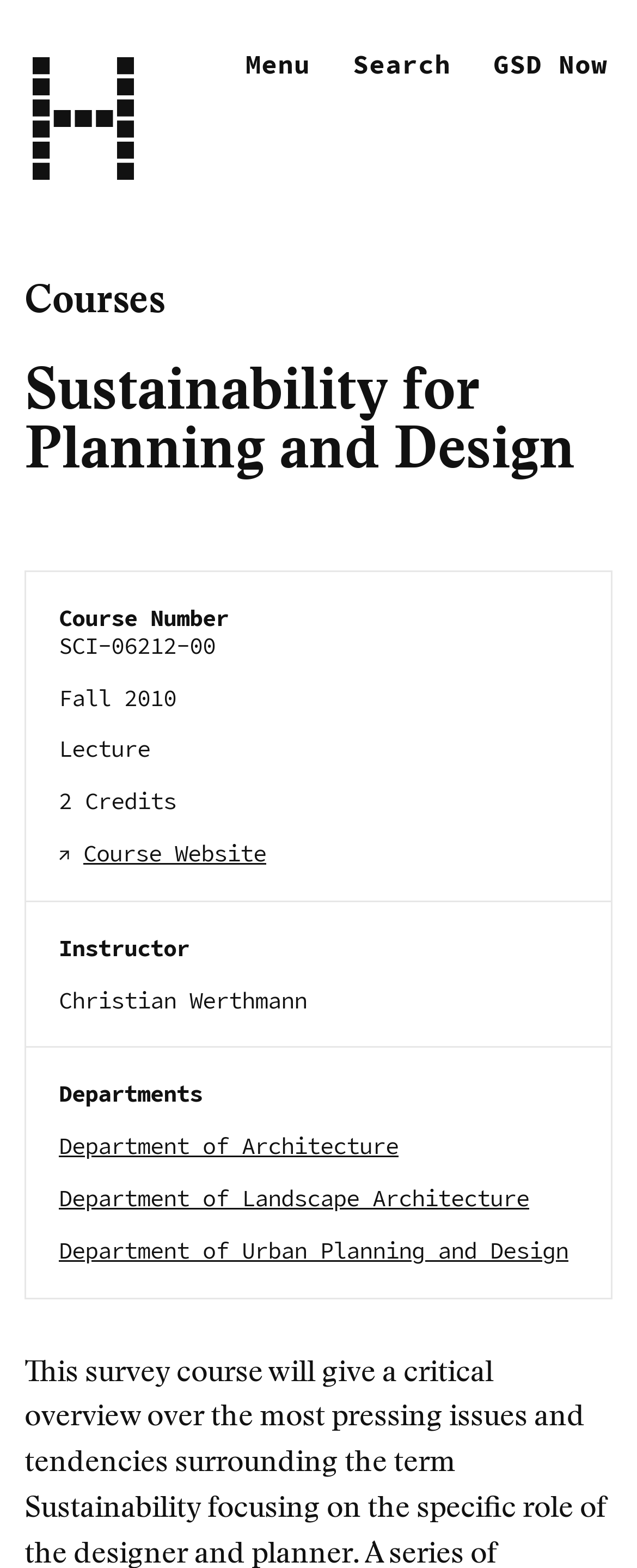Generate a comprehensive description of the contents of the webpage.

This webpage is about a course titled "Sustainability for Planning and Design" at the Harvard Graduate School of Design. At the top left, there is a link and an image, which are likely the logo of the university. Below them, there are three buttons: "primary navigation menu", "Search", and a link to "GSD Now". 

The main content of the webpage is divided into two sections. The first section is a header area that spans the entire width of the page, containing the course title "Sustainability for Planning and Design" in a large font. 

The second section is a list of course details, which is aligned to the left side of the page. It includes the course number "SCI-06212-00", the semester "Fall 2010", the type of course "Lecture", the number of credits "2 Credits", and a link to the course website. Below these details, there is information about the instructor, Christian Werthmann, and the departments involved, which are the Department of Architecture, the Department of Landscape Architecture, and the Department of Urban Planning and Design.